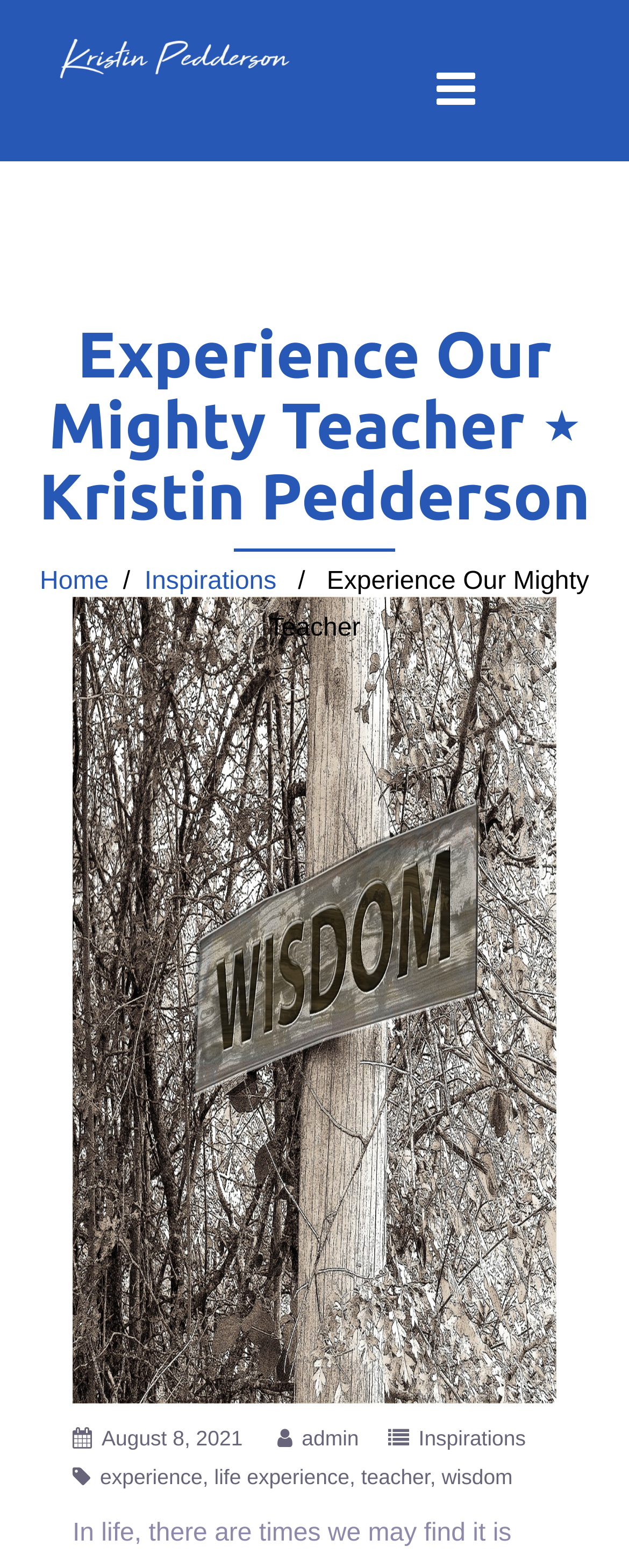Respond with a single word or short phrase to the following question: 
How many links are in the top navigation bar?

3